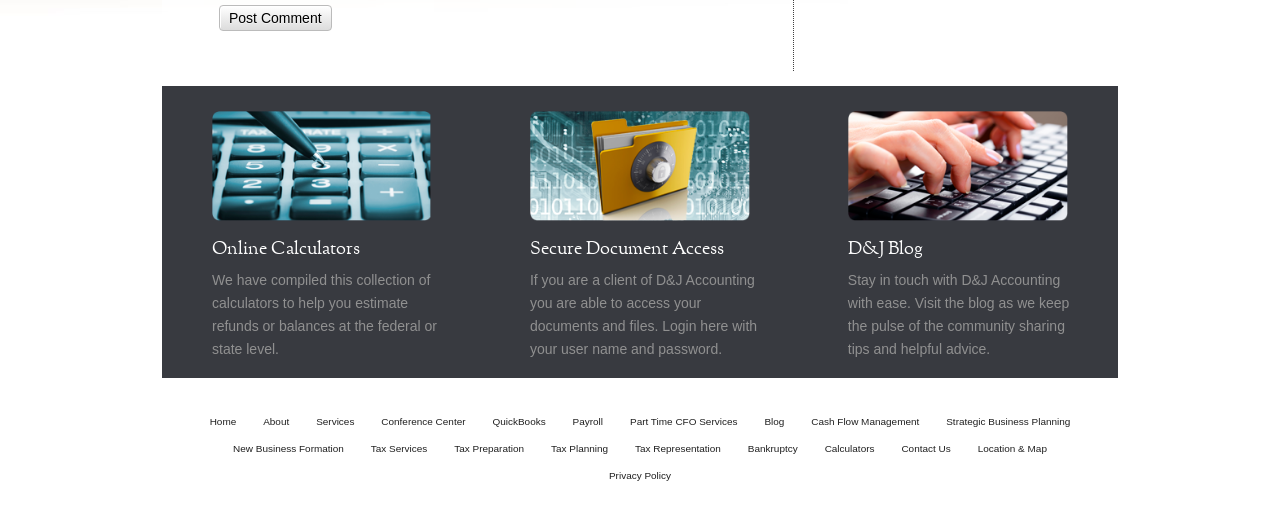Identify the bounding box coordinates for the UI element described as: "title="Online Calculators"". The coordinates should be provided as four floats between 0 and 1: [left, top, right, bottom].

[0.166, 0.401, 0.338, 0.432]